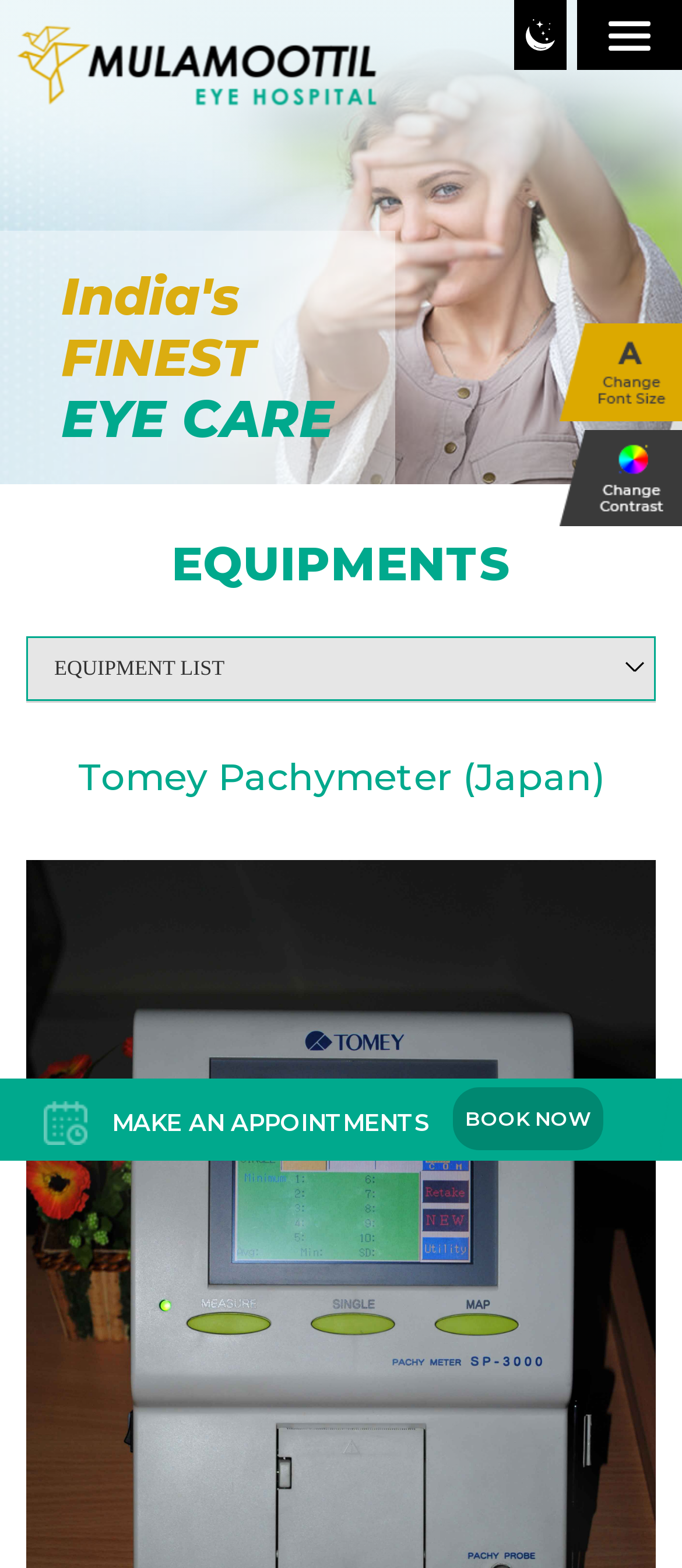Predict the bounding box of the UI element based on this description: "Open submenu (About us)".

[0.672, 0.089, 0.8, 0.134]